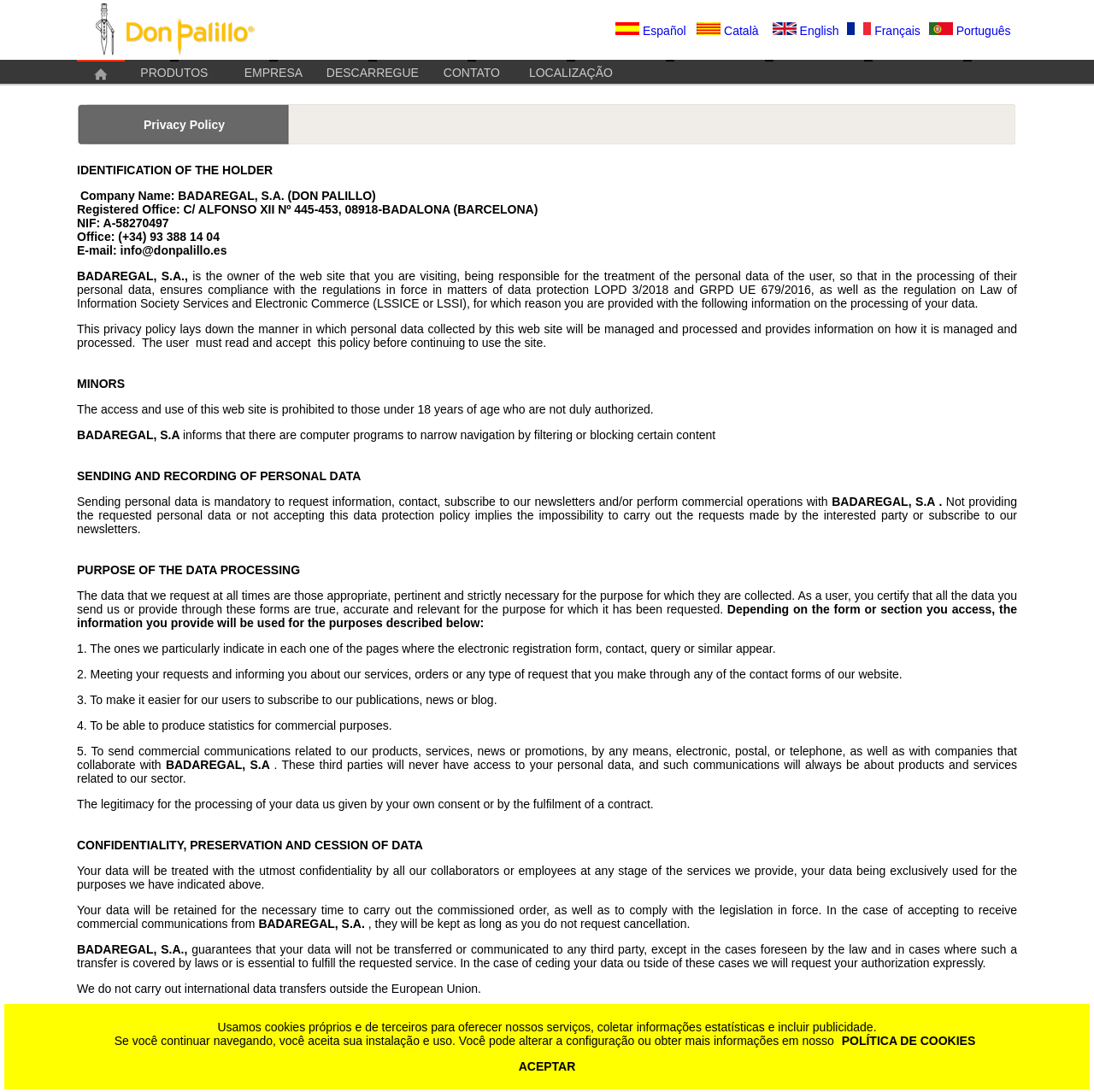Give a one-word or short phrase answer to this question: 
What is the language selection menu?

Language selection